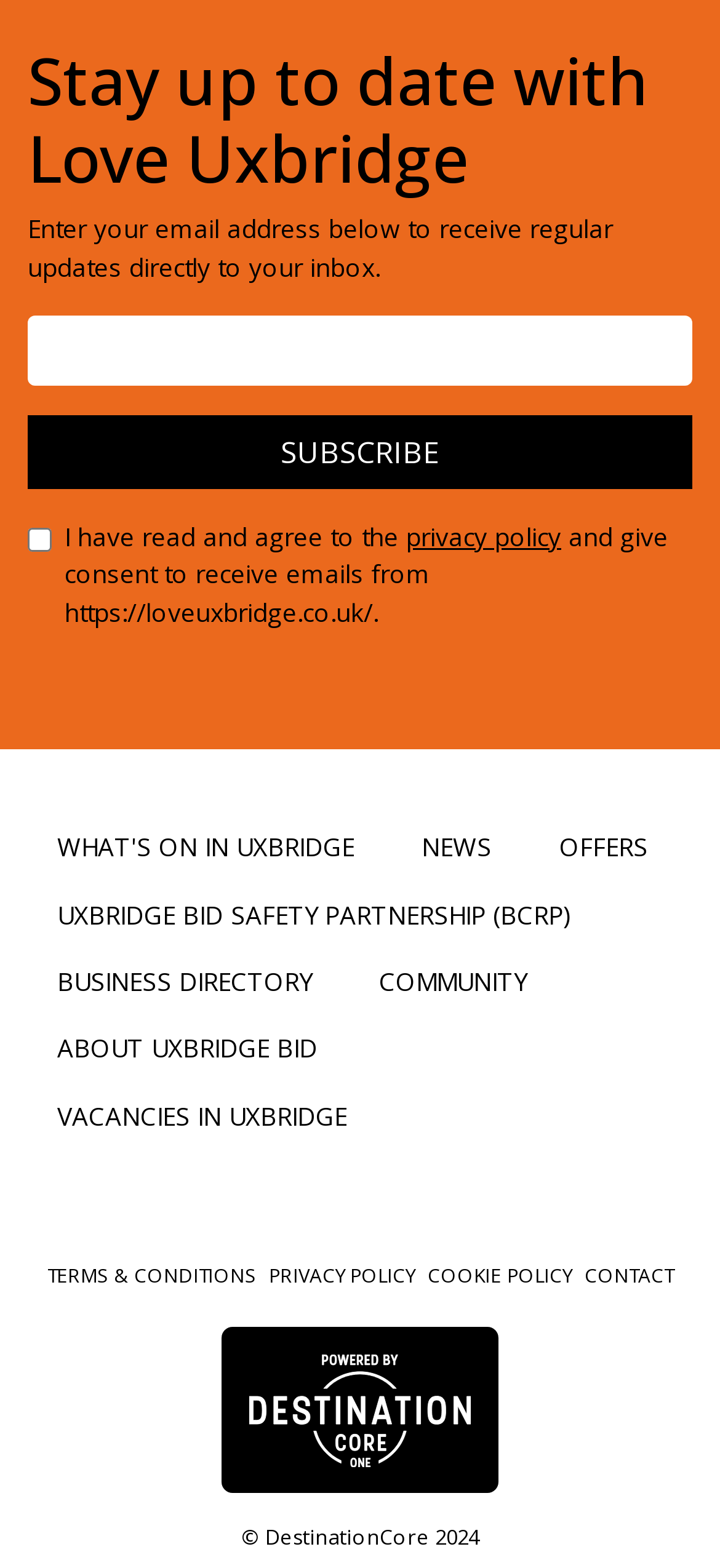What is the name of the organization behind the website?
Please provide a detailed and comprehensive answer to the question.

The website appears to be related to Uxbridge BID, as indicated by the links to 'UXBRIDGE BID SAFETY PARTNERSHIP (BCRP)' and 'ABOUT UXBRIDGE BID'.